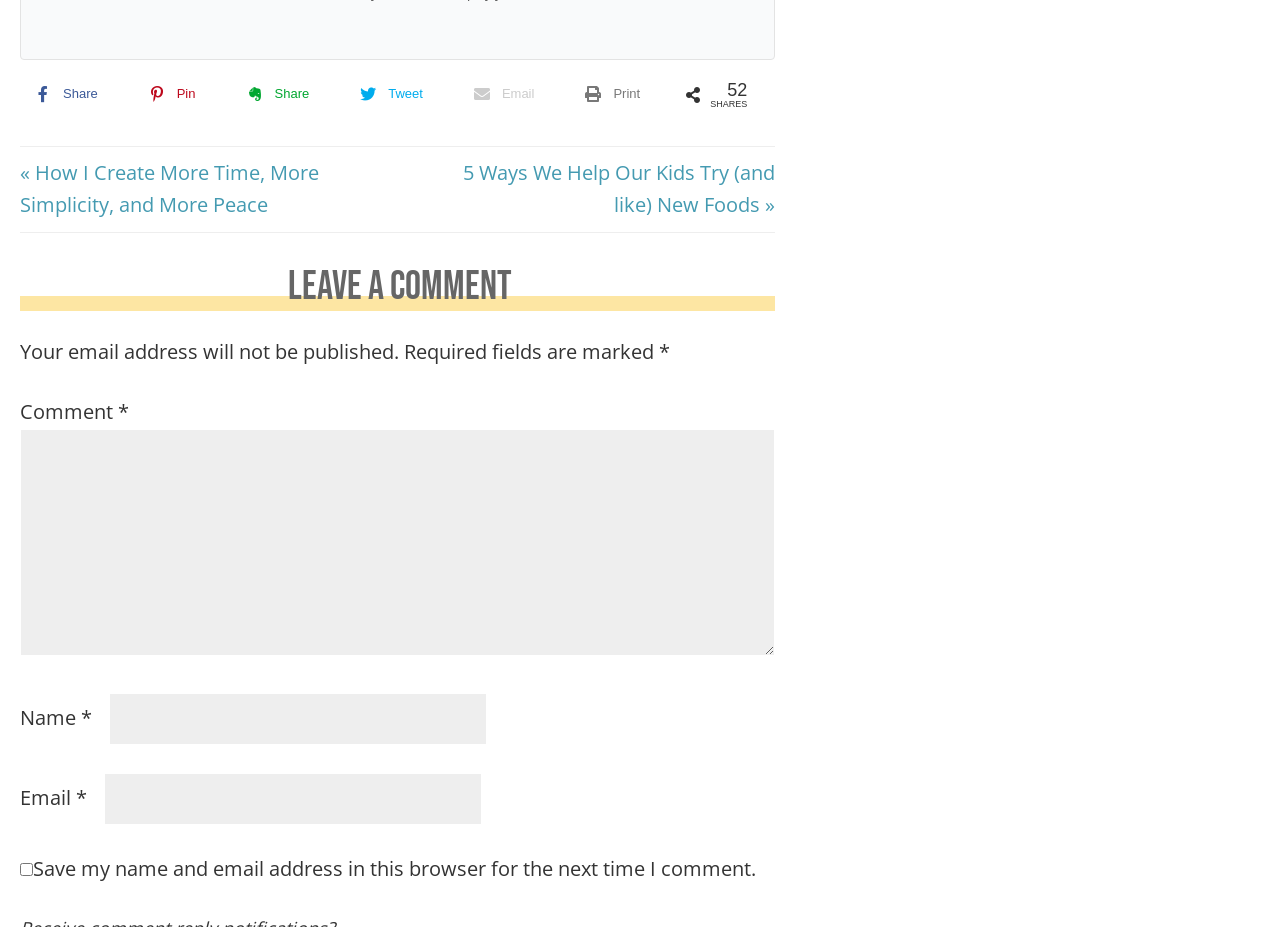Identify the bounding box coordinates for the element you need to click to achieve the following task: "Click the 'Tweet' link". The coordinates must be four float values ranging from 0 to 1, formatted as [left, top, right, bottom].

[0.27, 0.086, 0.343, 0.117]